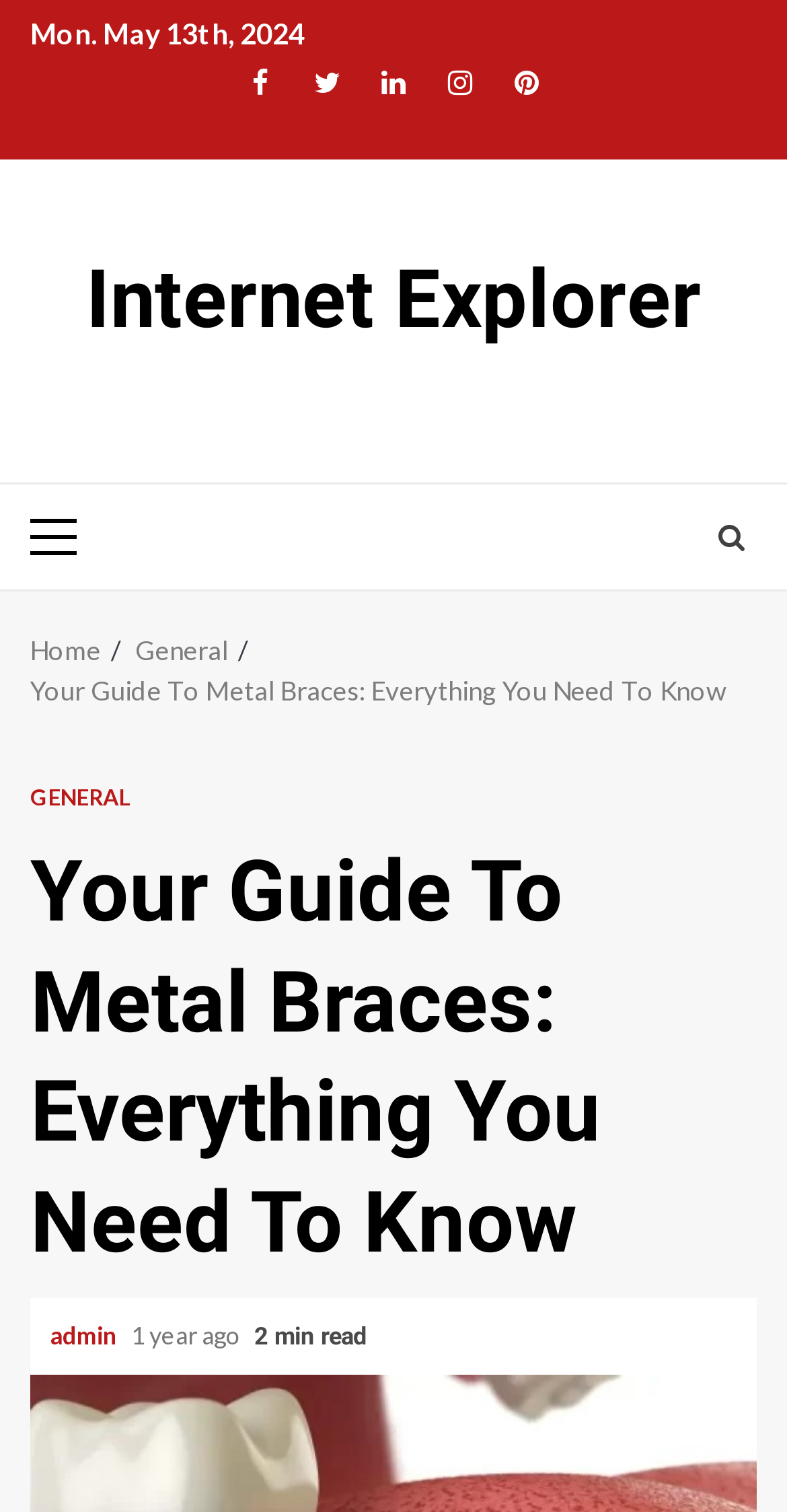How many social media links are available?
Please provide a comprehensive answer based on the information in the image.

I counted the number of social media links available on the webpage, which are Facebook, Twitter, LinkedIn, Instagram, and Pinterest, and found that there are 5 links in total.